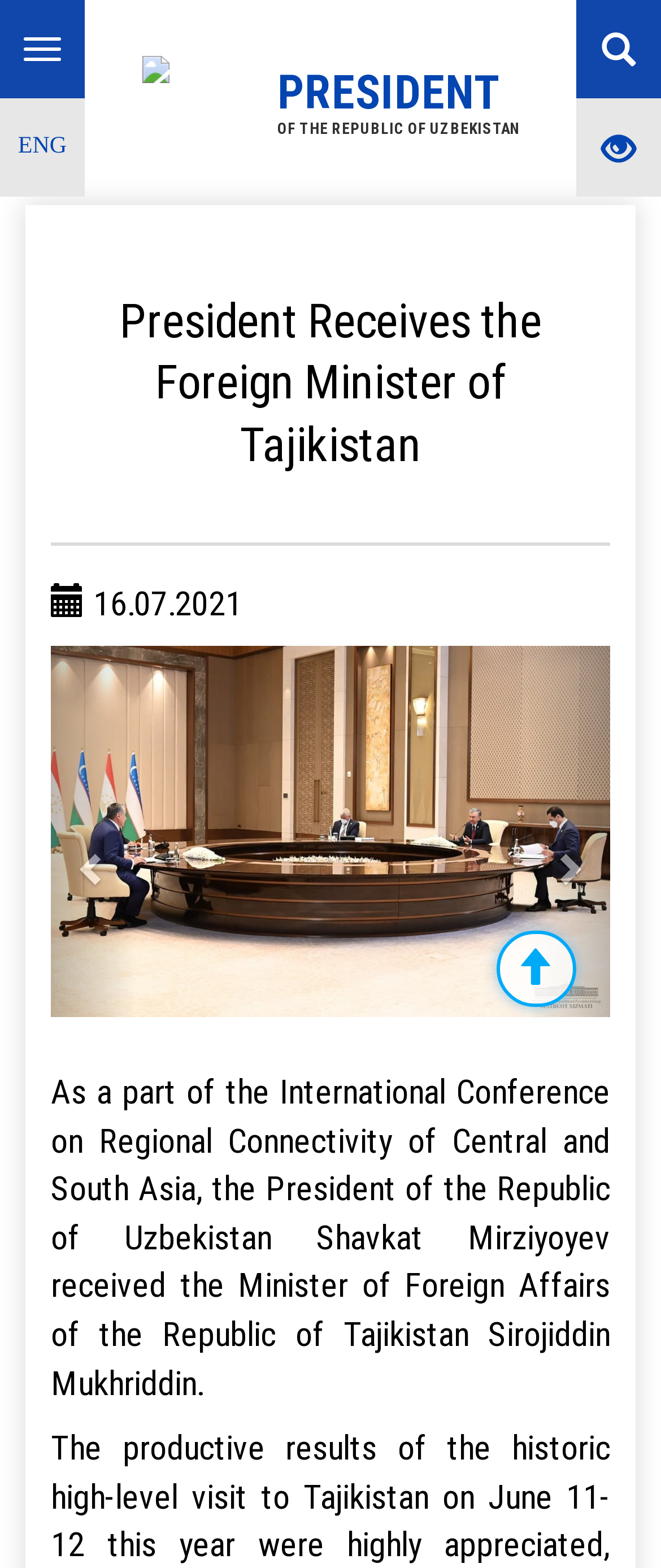What is the date of the news article?
Answer with a single word or phrase, using the screenshot for reference.

16.07.2021